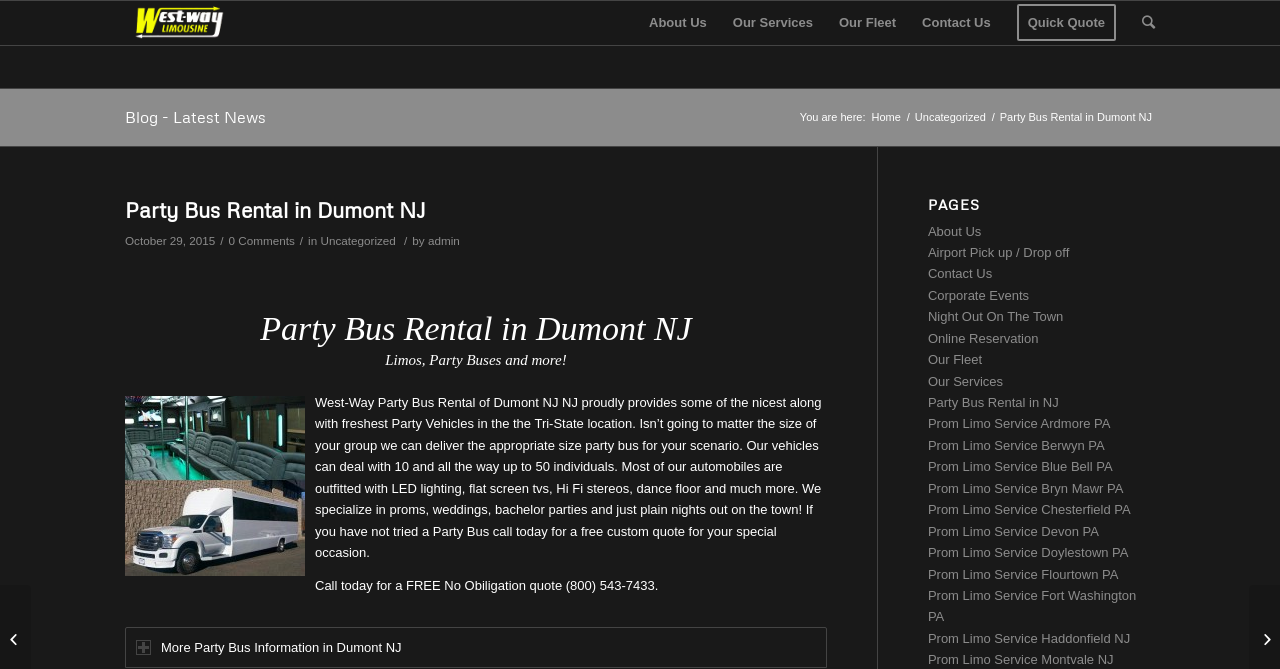Specify the bounding box coordinates of the element's region that should be clicked to achieve the following instruction: "Read the 'Blog - Latest News'". The bounding box coordinates consist of four float numbers between 0 and 1, in the format [left, top, right, bottom].

[0.098, 0.16, 0.208, 0.19]